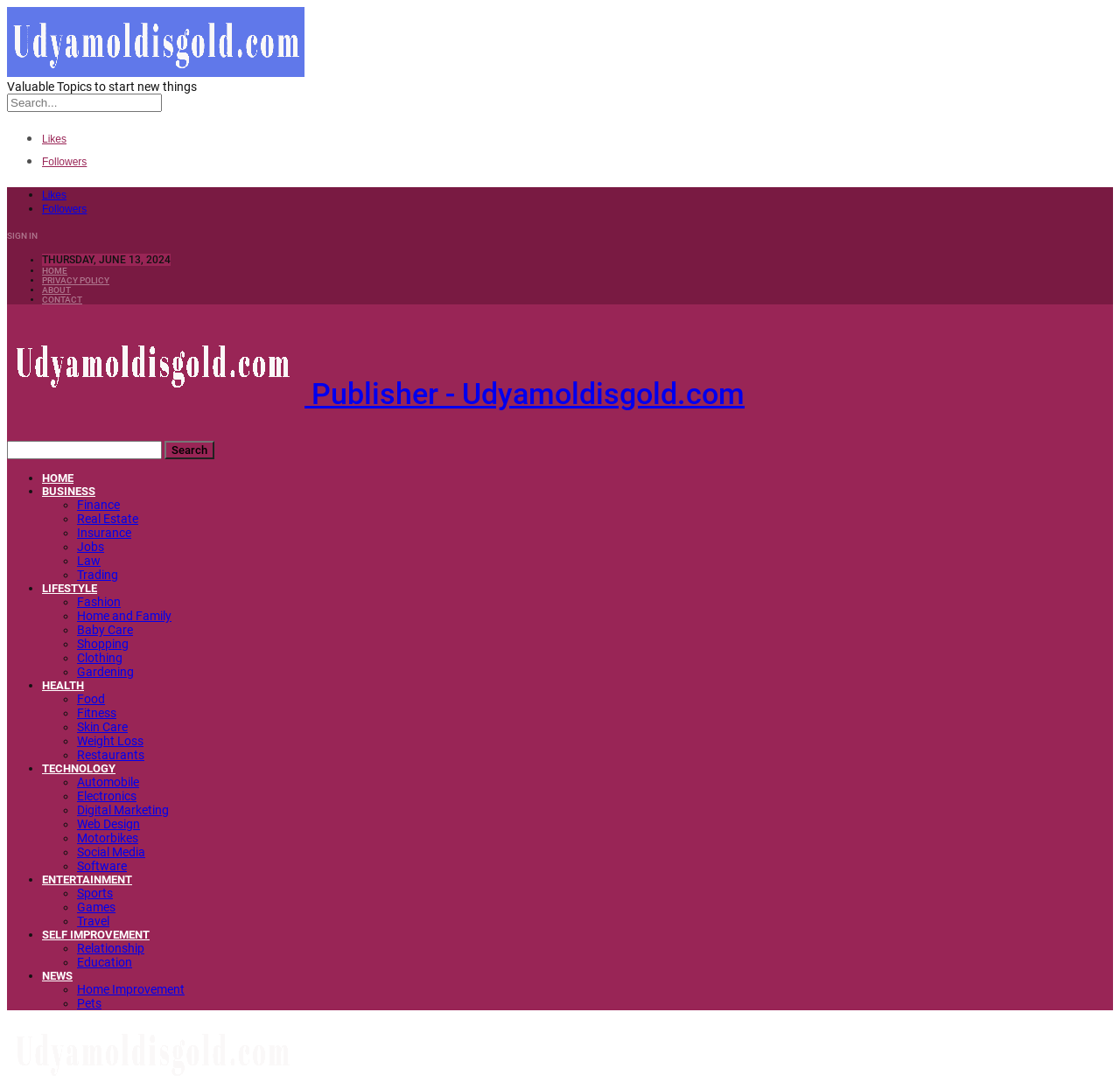Write a detailed summary of the webpage.

This webpage is about "The way to Land a Job With Finished Social Skills" on Udyamoldisgold.com. At the top, there is a navigation menu with links to "Likes", "Followers", "SIGN IN", "THURSDAY, JUNE 13, 2024", "HOME", "PRIVACY POLICY", "ABOUT", and "CONTACT". Below the navigation menu, there is a publisher's logo and a search bar with a search button.

On the left side, there is a vertical menu with links to various categories, including "HOME", "BUSINESS", "Finance", "Real Estate", "Insurance", "Jobs", "Law", "Trading", "LIFESTYLE", "Fashion", "Home and Family", "Baby Care", "Shopping", "Clothing", "Gardening", "HEALTH", "Food", "Fitness", "Skin Care", "Weight Loss", "Restaurants", "TECHNOLOGY", "Automobile", "Electronics", "Digital Marketing", "Web Design", "Motorbikes", "Social Media", and "Software". 

The main content of the webpage is not explicitly described in the provided accessibility tree, but based on the meta description, it seems to be related to tips for landing a job in an economic depression.